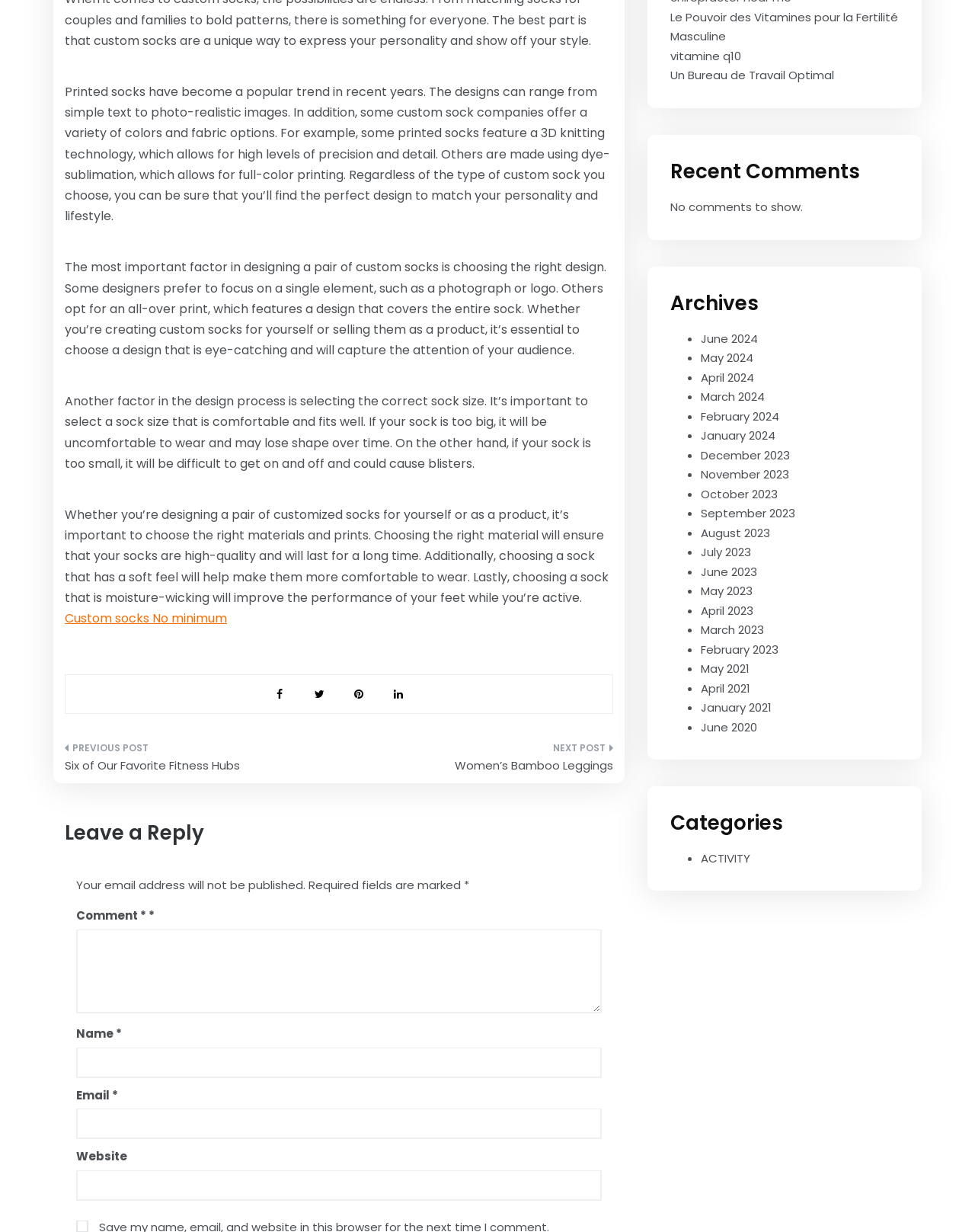Determine the bounding box coordinates for the HTML element described here: "March 2024".

[0.719, 0.316, 0.784, 0.328]